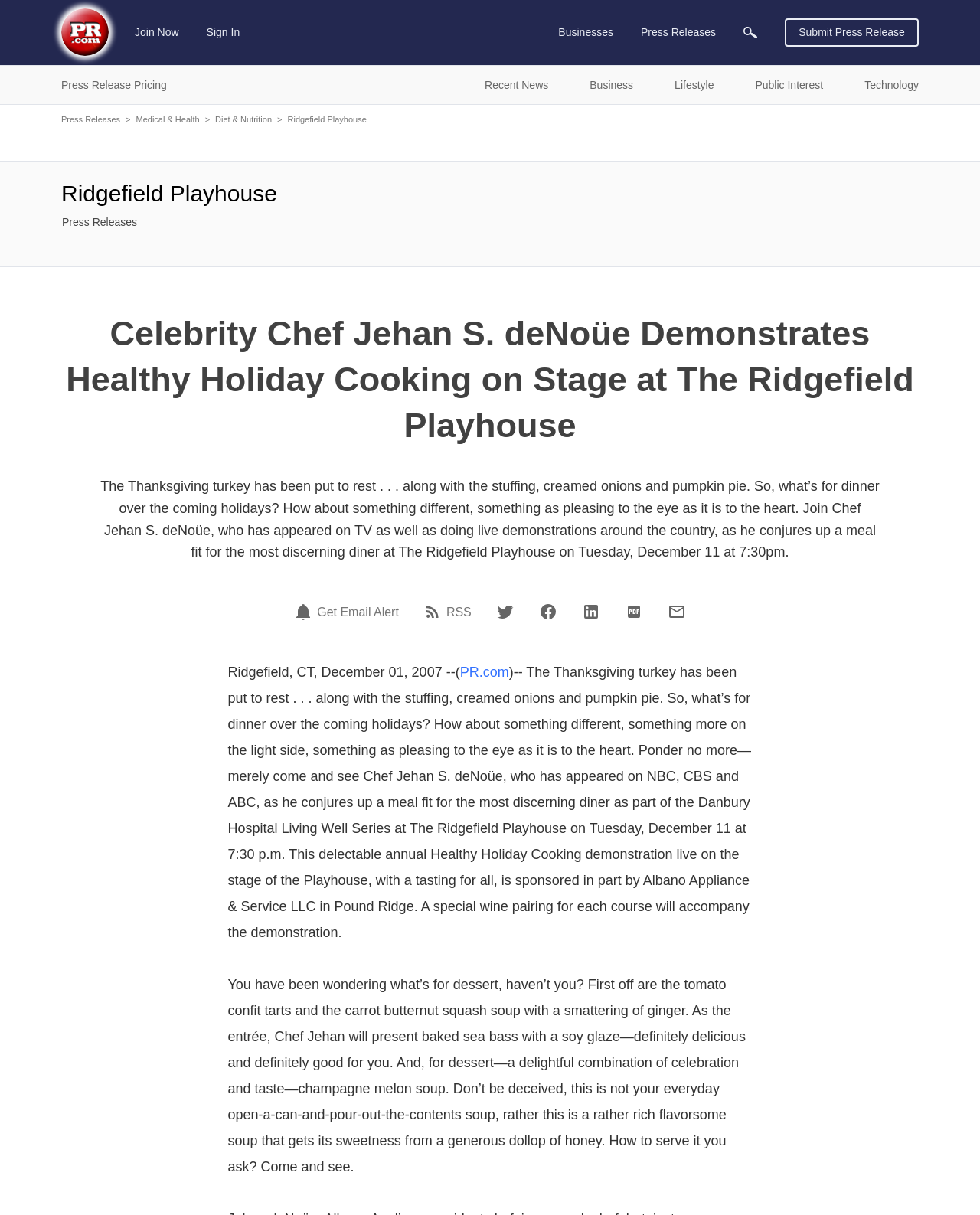Where is the cooking demonstration taking place? Based on the screenshot, please respond with a single word or phrase.

The Ridgefield Playhouse